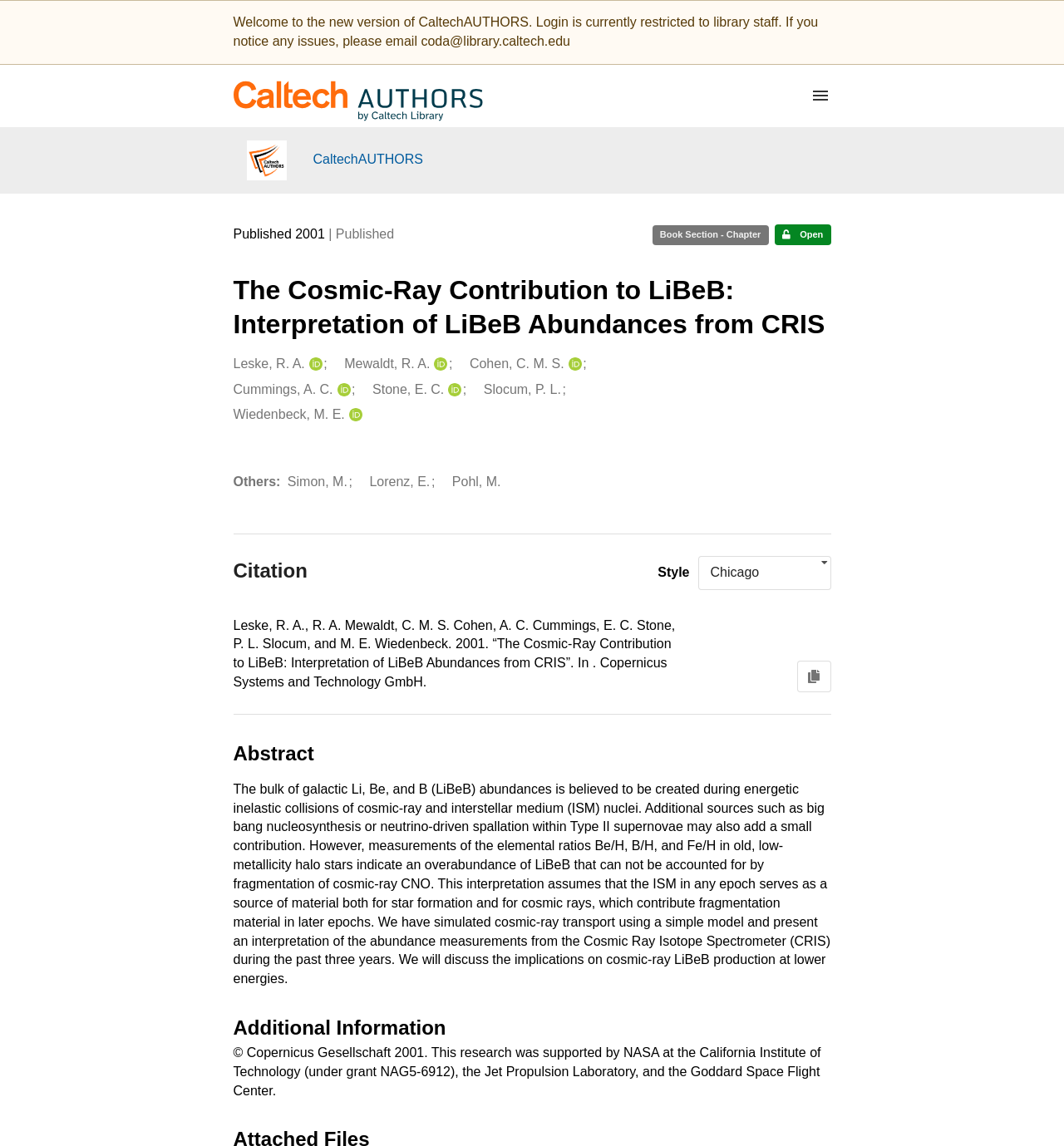What is the publication date of the book section?
Give a single word or phrase answer based on the content of the image.

2001